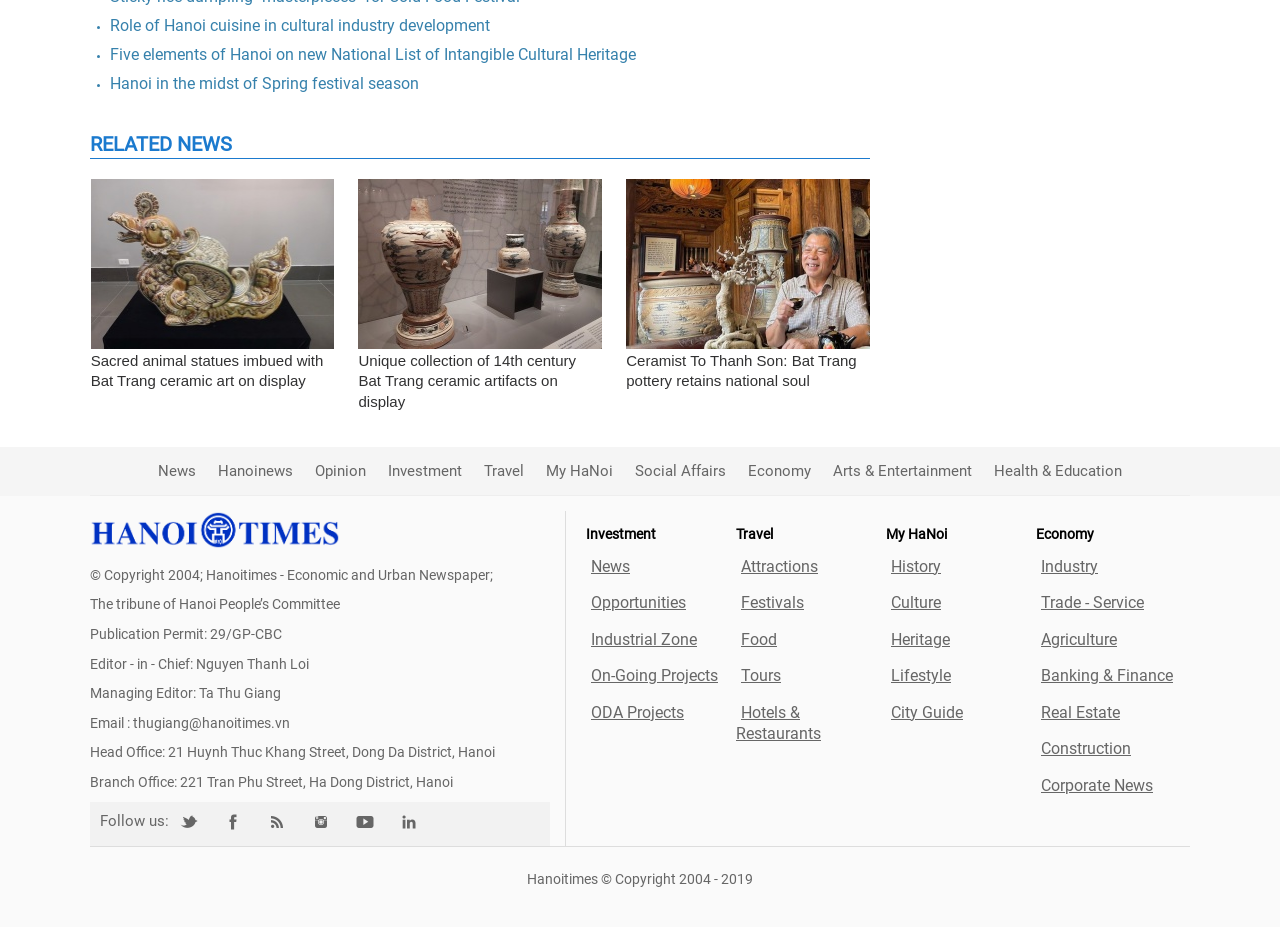Identify the bounding box coordinates of the part that should be clicked to carry out this instruction: "View 'Sacred animal statues imbued with Bat Trang ceramic art on display'".

[0.071, 0.366, 0.261, 0.423]